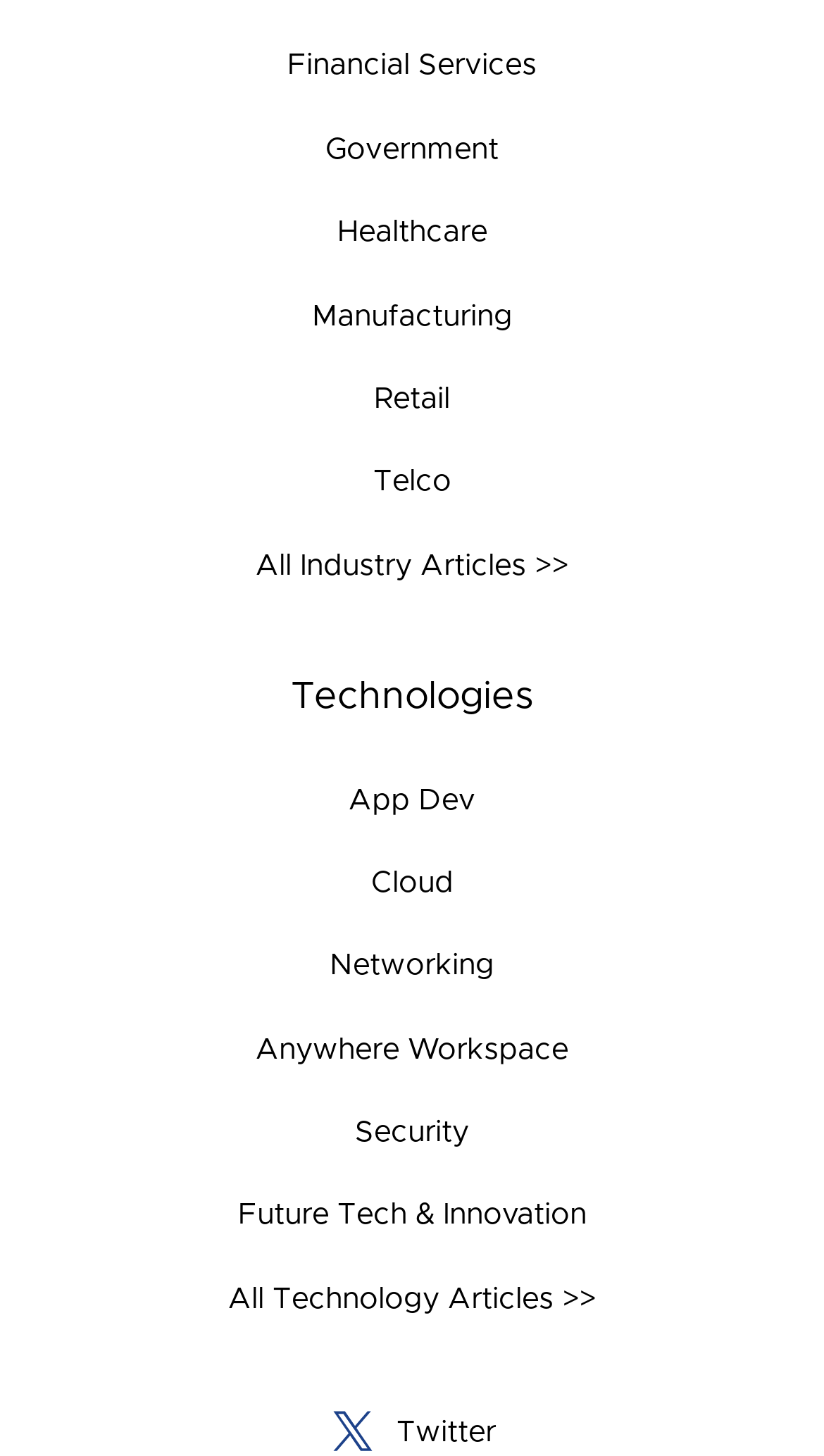Are there any healthcare-related links?
Using the details shown in the screenshot, provide a comprehensive answer to the question.

Yes, there is a healthcare-related link on the webpage, which is 'View Healthcare Archive' located at the top of the webpage with a bounding box coordinate of [0.409, 0.15, 0.591, 0.17].